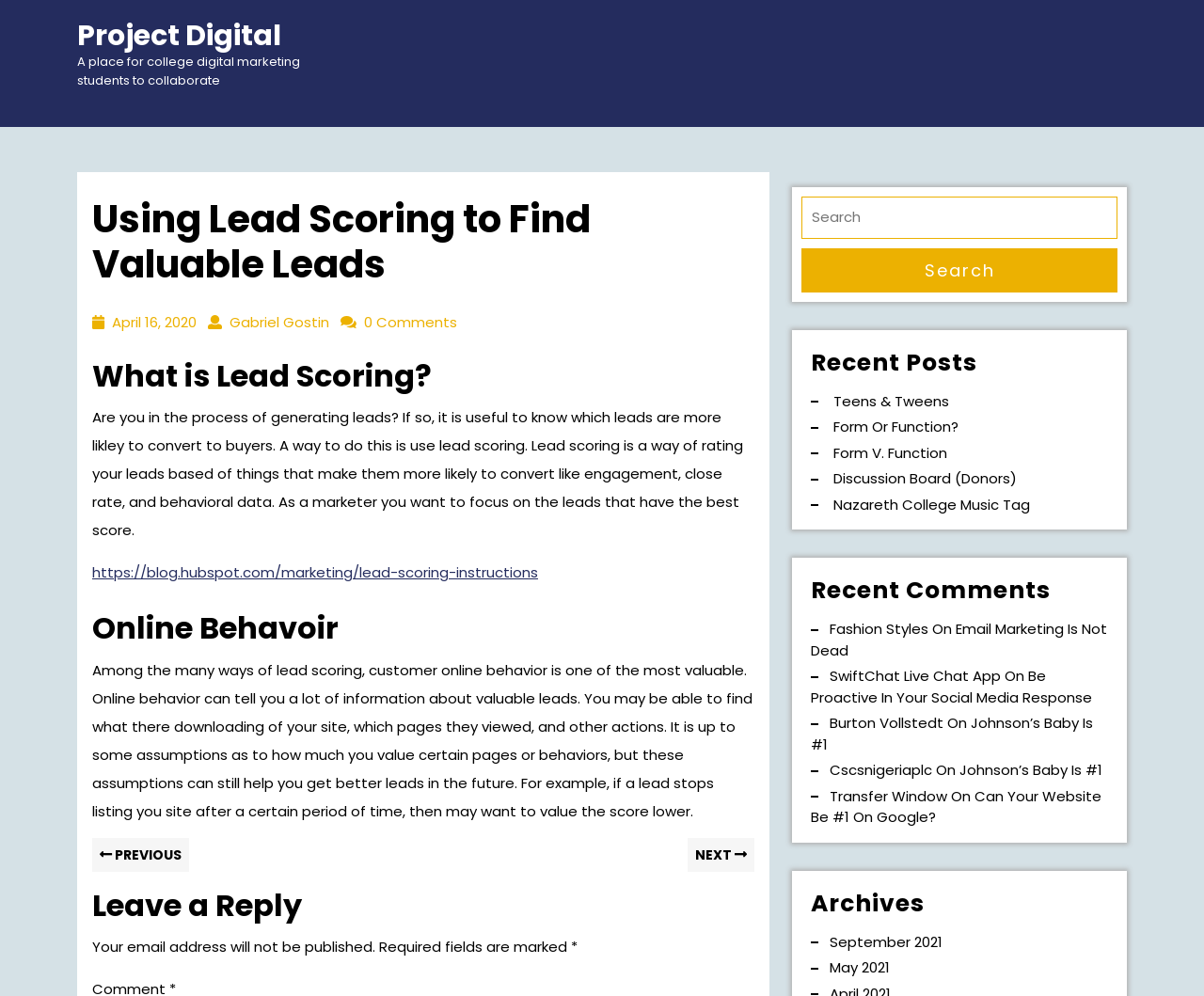Pinpoint the bounding box coordinates of the clickable area necessary to execute the following instruction: "Play the audio". The coordinates should be given as four float numbers between 0 and 1, namely [left, top, right, bottom].

None